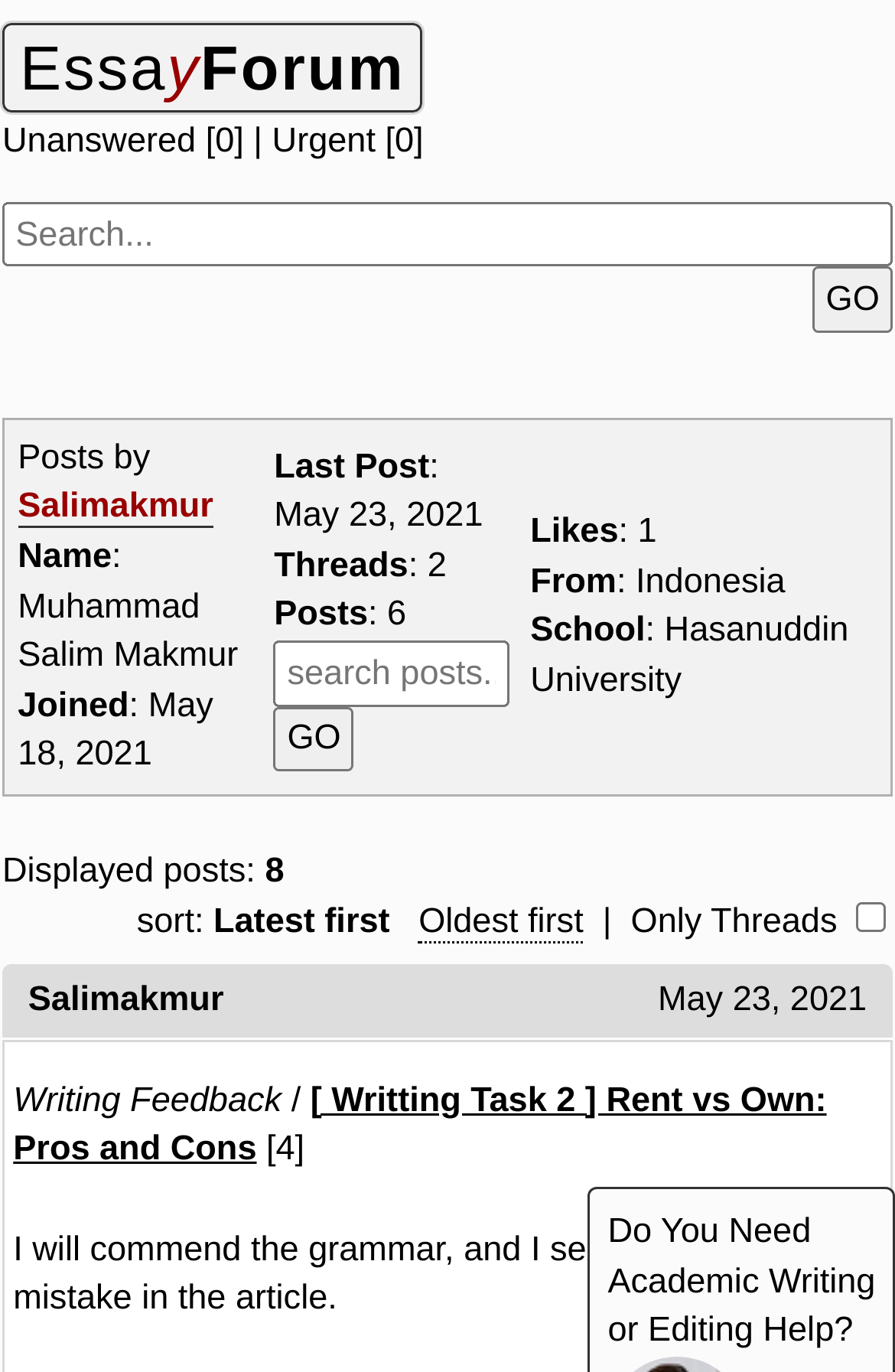Determine the bounding box coordinates for the HTML element mentioned in the following description: "parent_node: Only Threads name="ot" value="1"". The coordinates should be a list of four floats ranging from 0 to 1, represented as [left, top, right, bottom].

[0.956, 0.658, 0.99, 0.68]